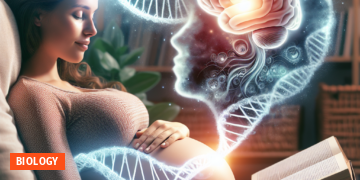Describe all the elements in the image extensively.

This image illustrates a profound moment of connection during pregnancy, showcasing a woman resting and reflecting as she cradles her belly. Against a backdrop of soft furnishings and greenery, her serene expression captures the essence of motherhood. Ethereal graphics overlay her silhouette, depicting a fusion of DNA strands, a brain, and a subtle profile, symbolizing the intricate relationship between stress hormones and their potential influence on children's IQ. The lower left corner features a vibrant red label reading "BIOLOGY," anchoring the visual in a scientific context, and connecting it to the study titled "Stress hormone during pregnancy linked to IQ in children." This powerful imagery evokes themes of life, science, and parental bonds.